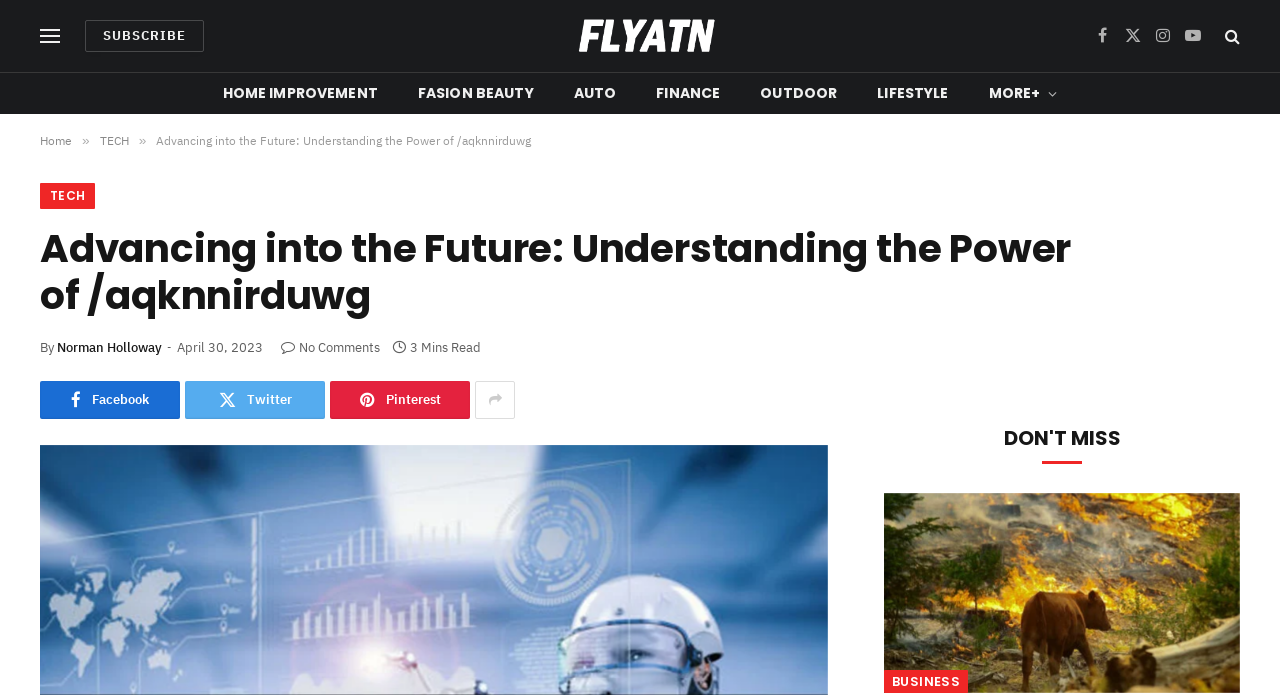For the following element description, predict the bounding box coordinates in the format (top-left x, top-left y, bottom-right x, bottom-right y). All values should be floating point numbers between 0 and 1. Description: parent_node: SUBSCRIBE aria-label="Menu"

[0.031, 0.019, 0.047, 0.084]